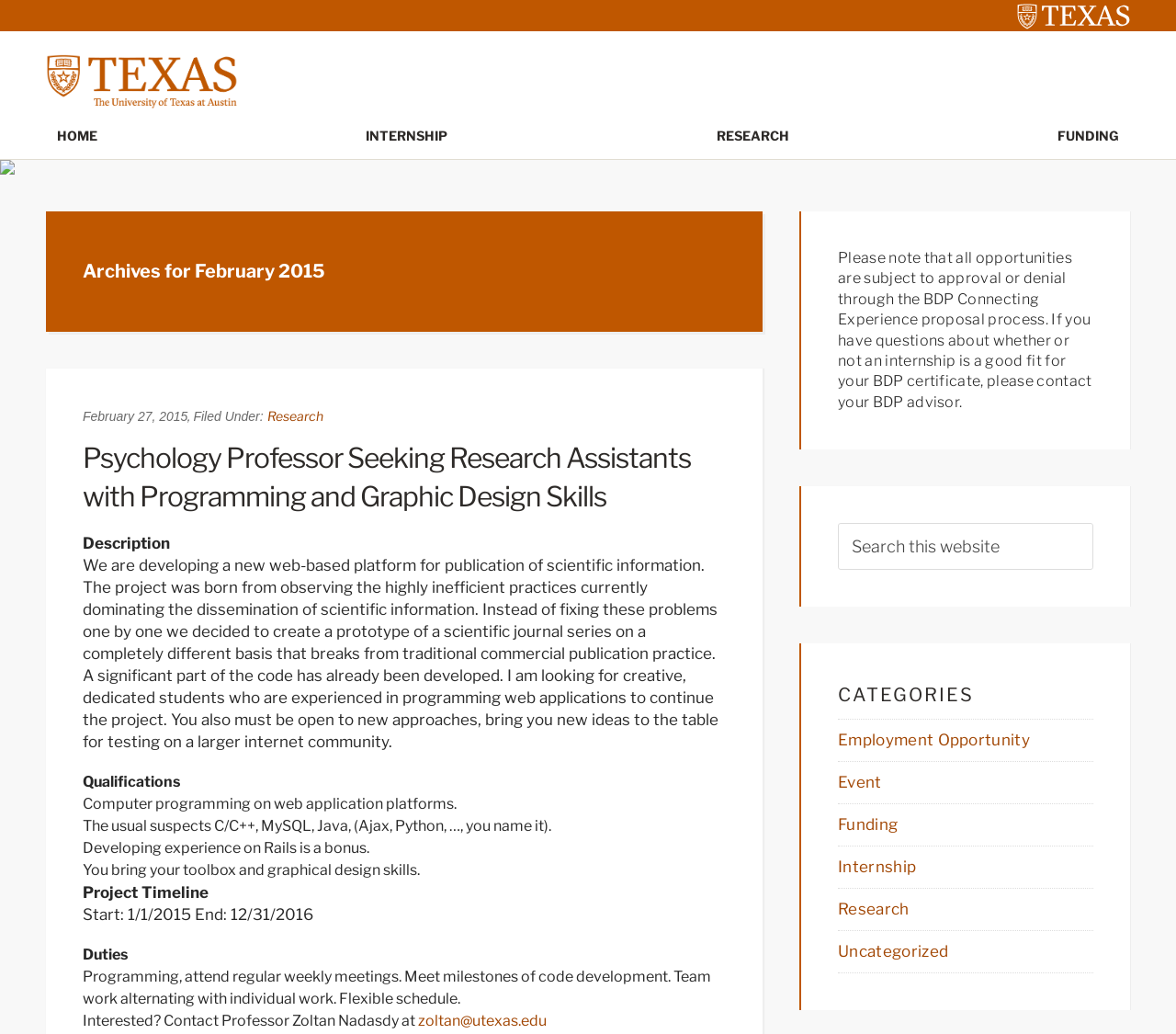Analyze the image and provide a detailed answer to the question: What is the timeline of the research project?

I found the answer by reading the project timeline section, which provides the start and end dates of the project.